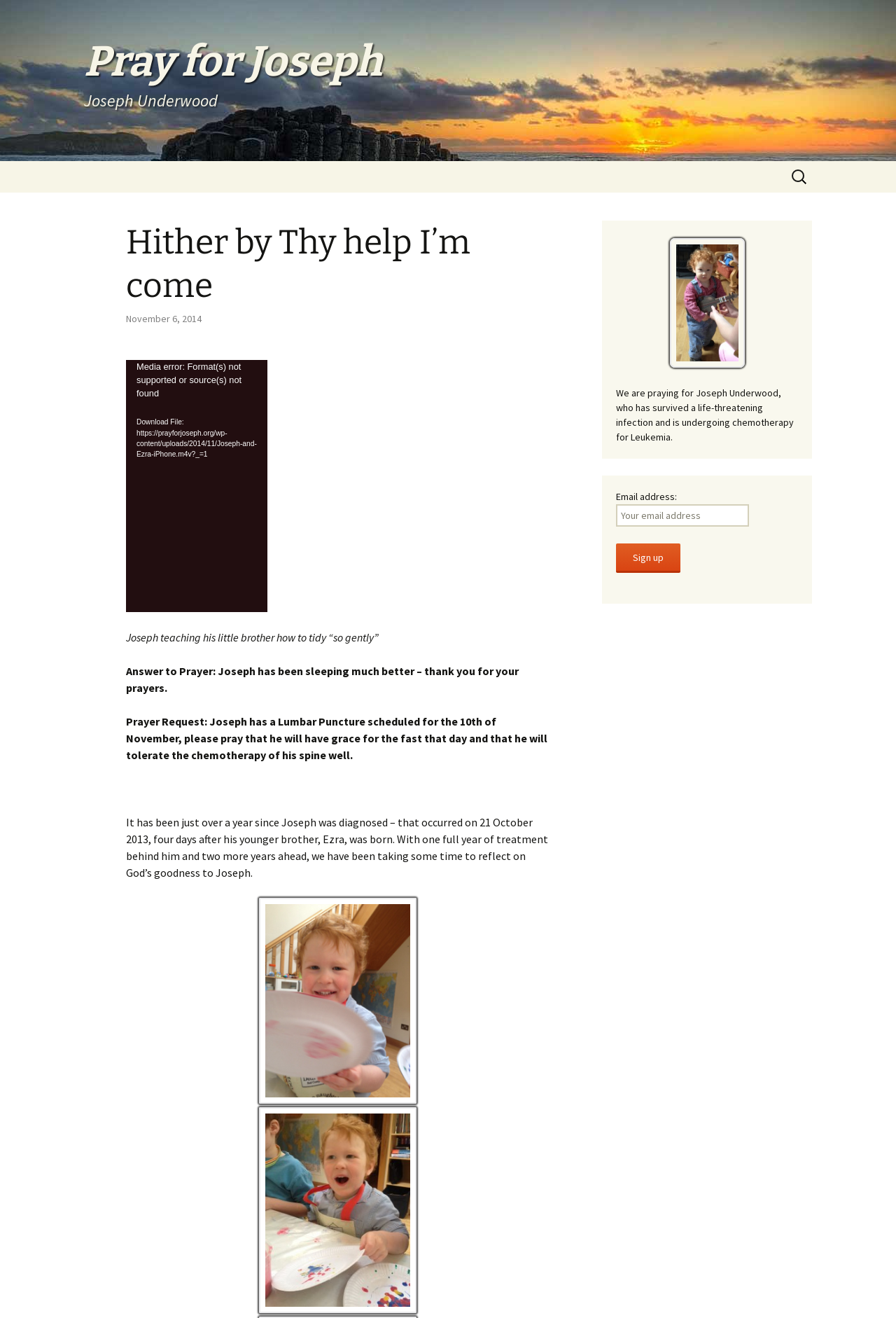How can one receive updates about Joseph?
Please provide a detailed and comprehensive answer to the question.

The section with the text 'Email address:' and a textbox to input an email address, along with a 'Sign up' button, suggests that one can receive updates about Joseph by signing up with an email address.